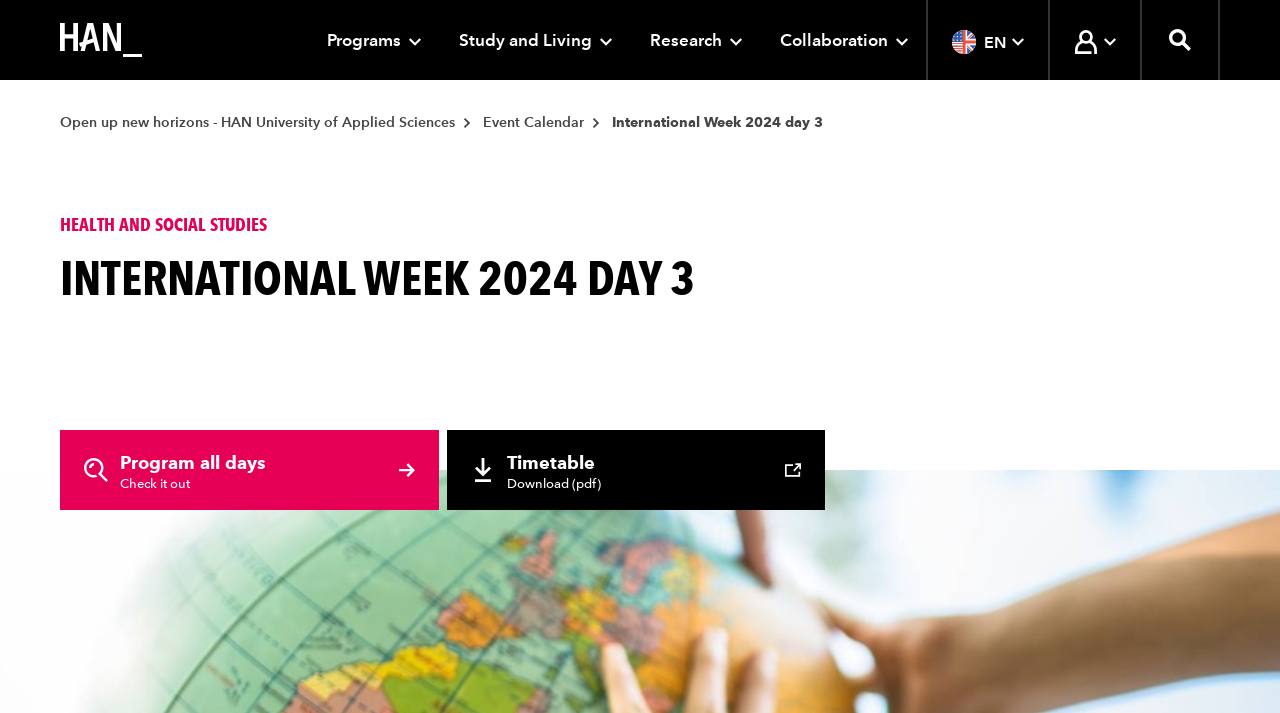Find the bounding box coordinates of the element I should click to carry out the following instruction: "Click the Logo HAN link".

[0.047, 0.032, 0.111, 0.08]